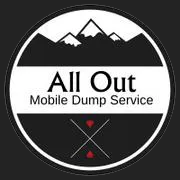What is the location of the service's clients?
Carefully analyze the image and provide a thorough answer to the question.

The caption states that the company provides specialized dumping services for RVs and boats to its clients in Northern Utah and surrounding areas, indicating the location of its target market.